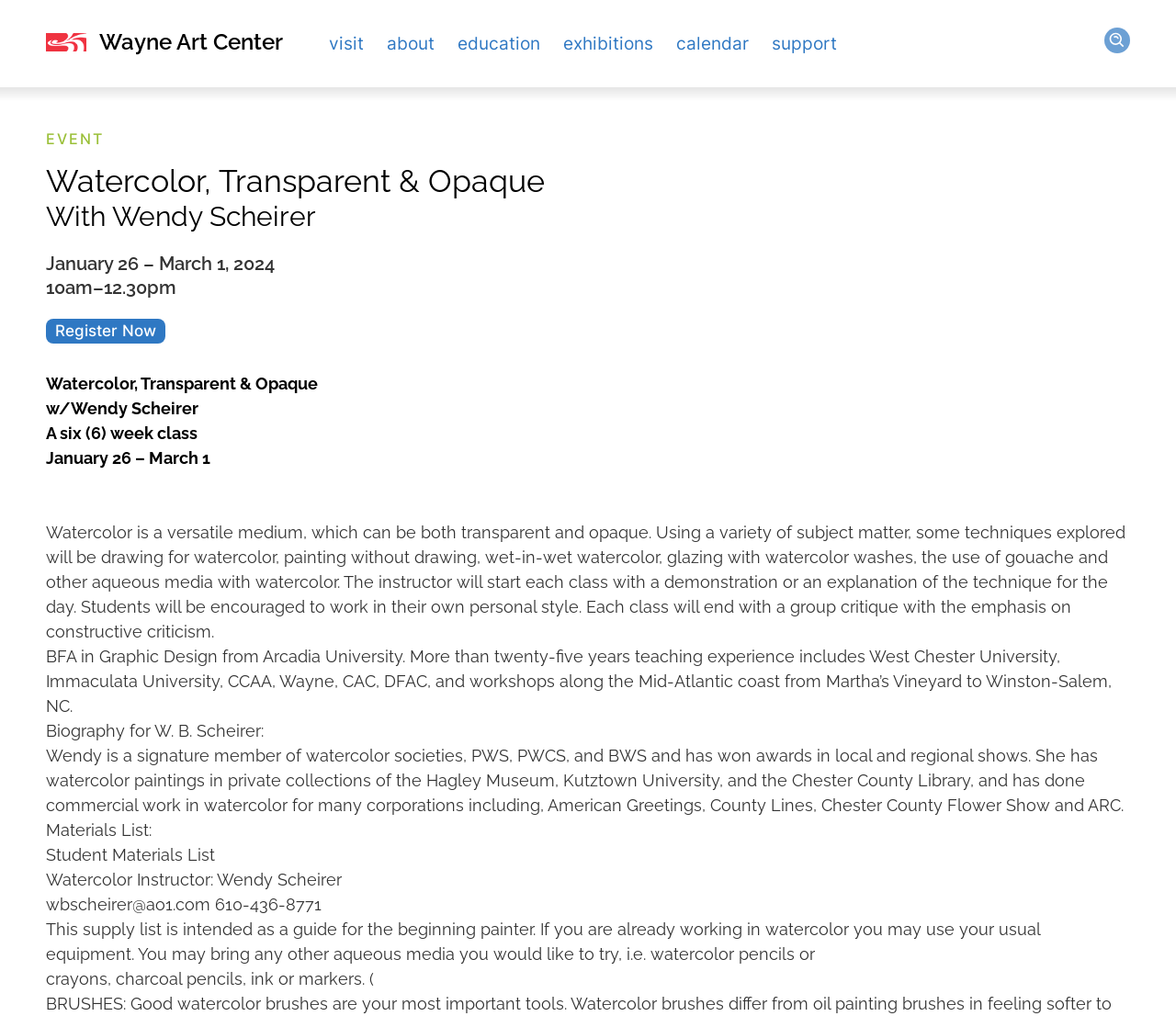Bounding box coordinates are specified in the format (top-left x, top-left y, bottom-right x, bottom-right y). All values are floating point numbers bounded between 0 and 1. Please provide the bounding box coordinate of the region this sentence describes: Register Now

[0.039, 0.314, 0.141, 0.338]